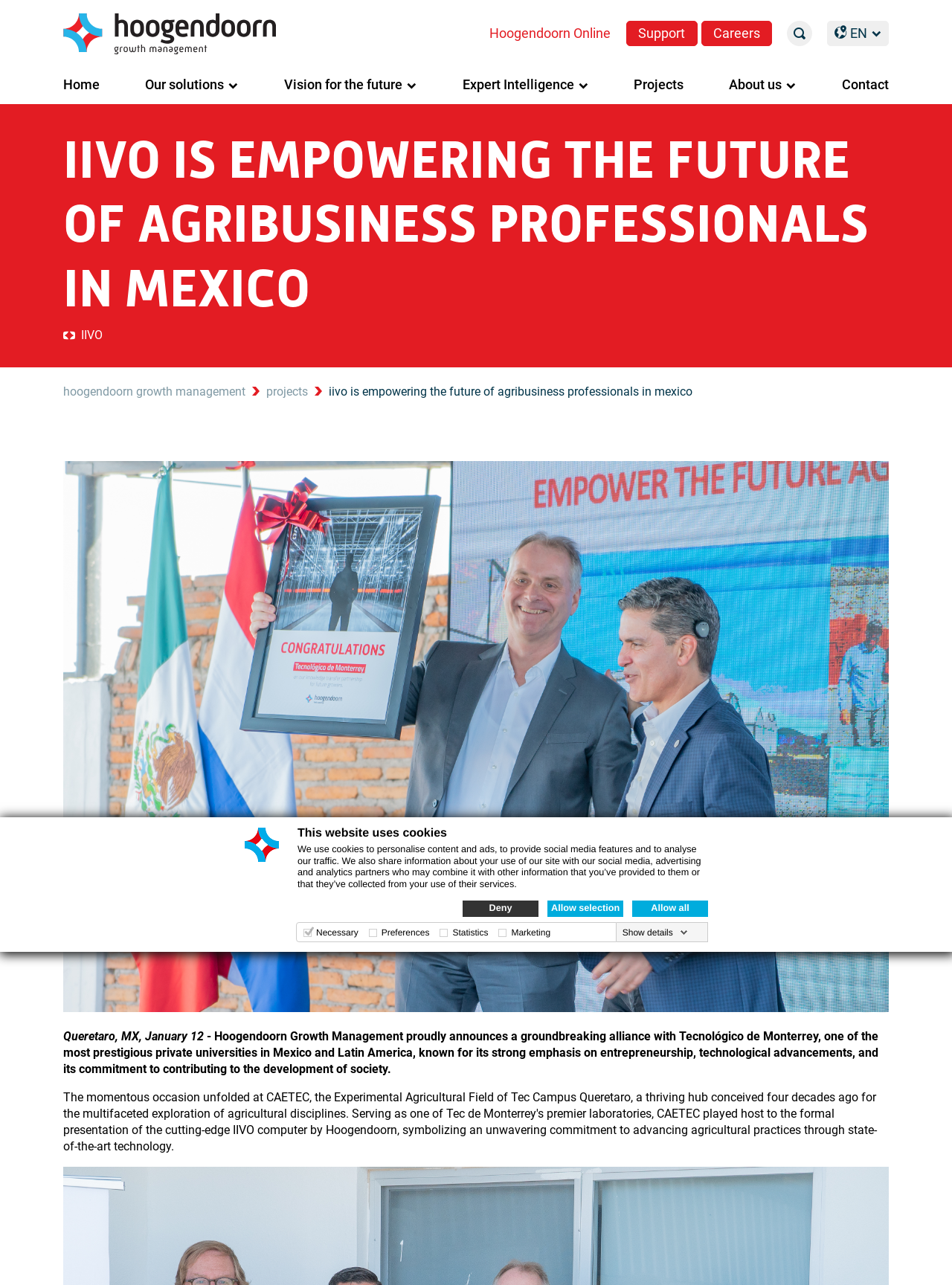Locate the coordinates of the bounding box for the clickable region that fulfills this instruction: "Go to Hoogendoorn Online".

[0.501, 0.016, 0.654, 0.036]